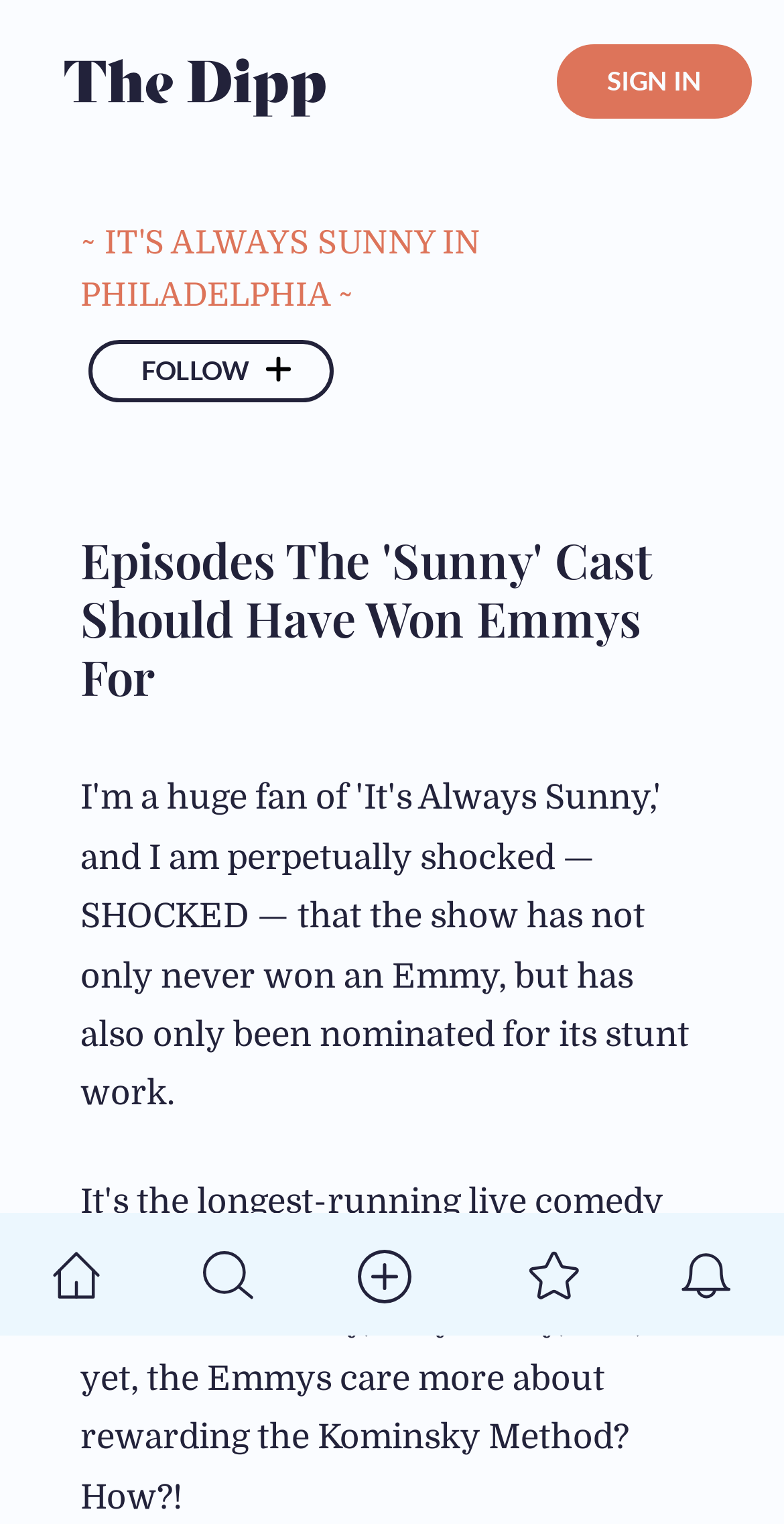Identify the coordinates of the bounding box for the element described below: "2 years ago2 years ago". Return the coordinates as four float numbers between 0 and 1: [left, top, right, bottom].

None